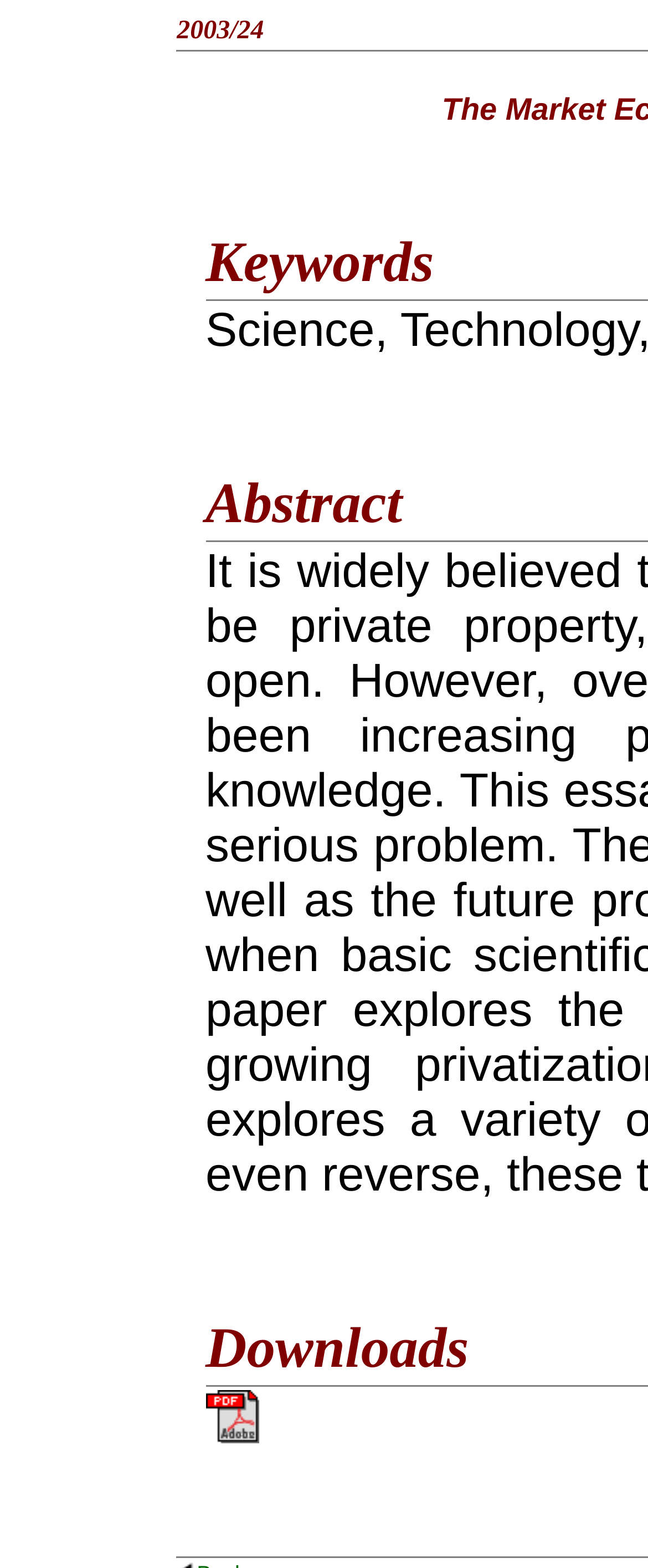What is the last action available?
Provide a short answer using one word or a brief phrase based on the image.

download pdf